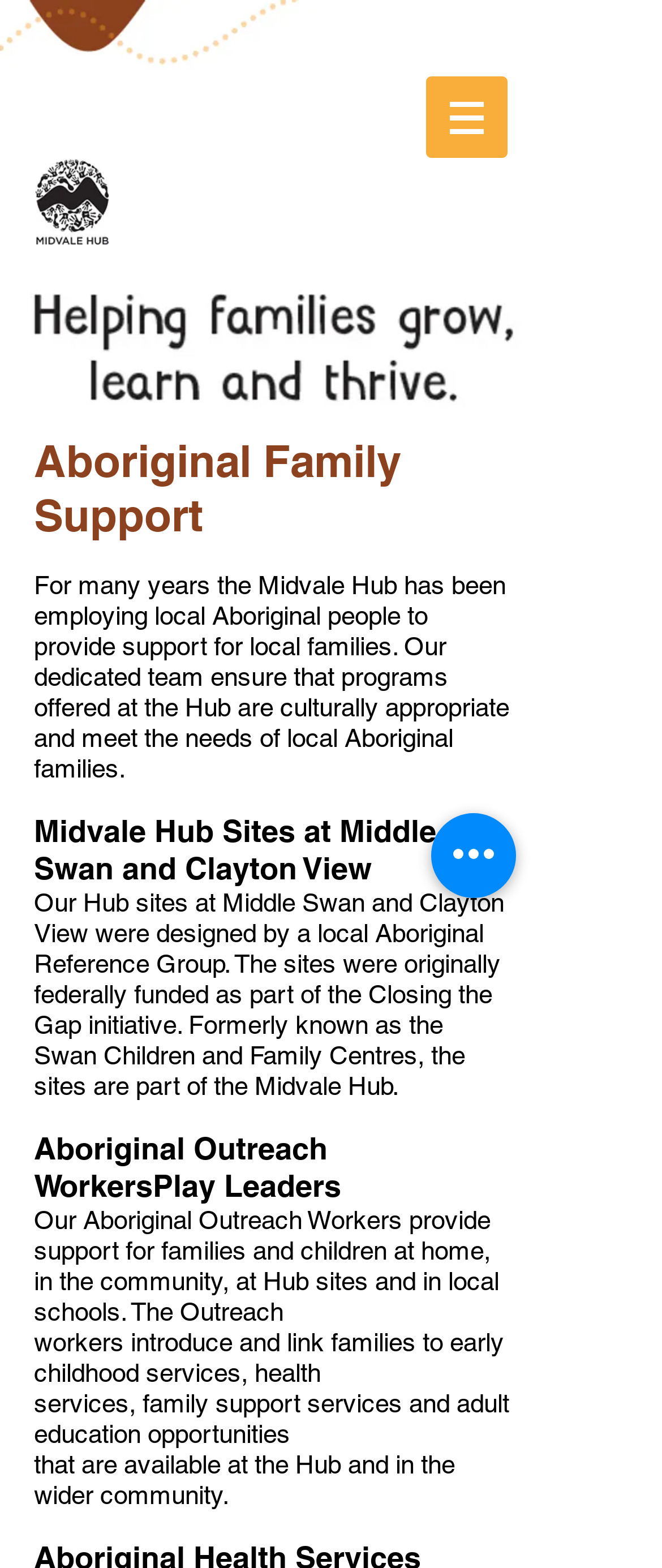How many Hub sites are mentioned?
Based on the screenshot, answer the question with a single word or phrase.

Two